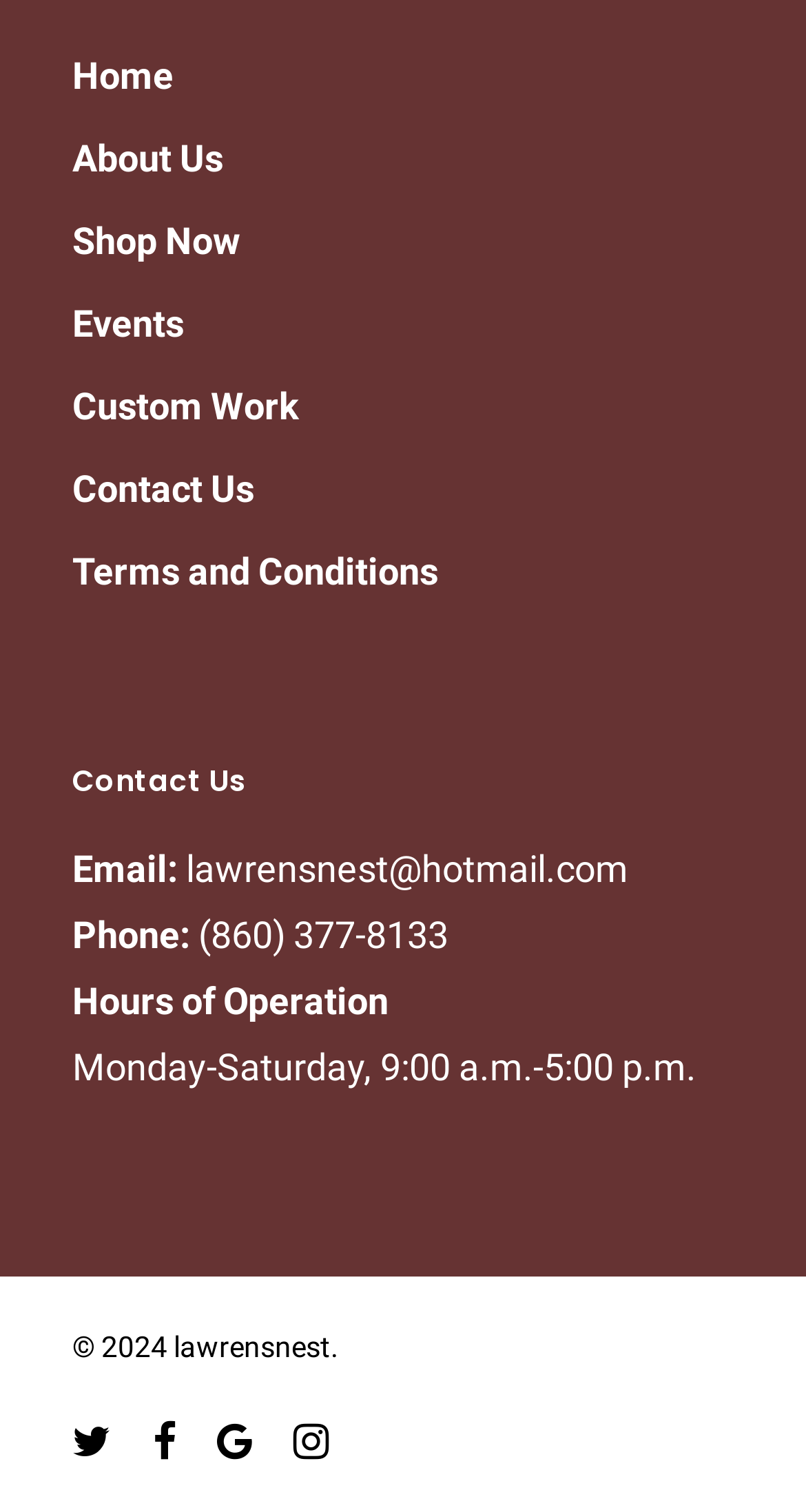Please provide the bounding box coordinate of the region that matches the element description: Terms and Conditions. Coordinates should be in the format (top-left x, top-left y, bottom-right x, bottom-right y) and all values should be between 0 and 1.

[0.09, 0.356, 0.91, 0.4]